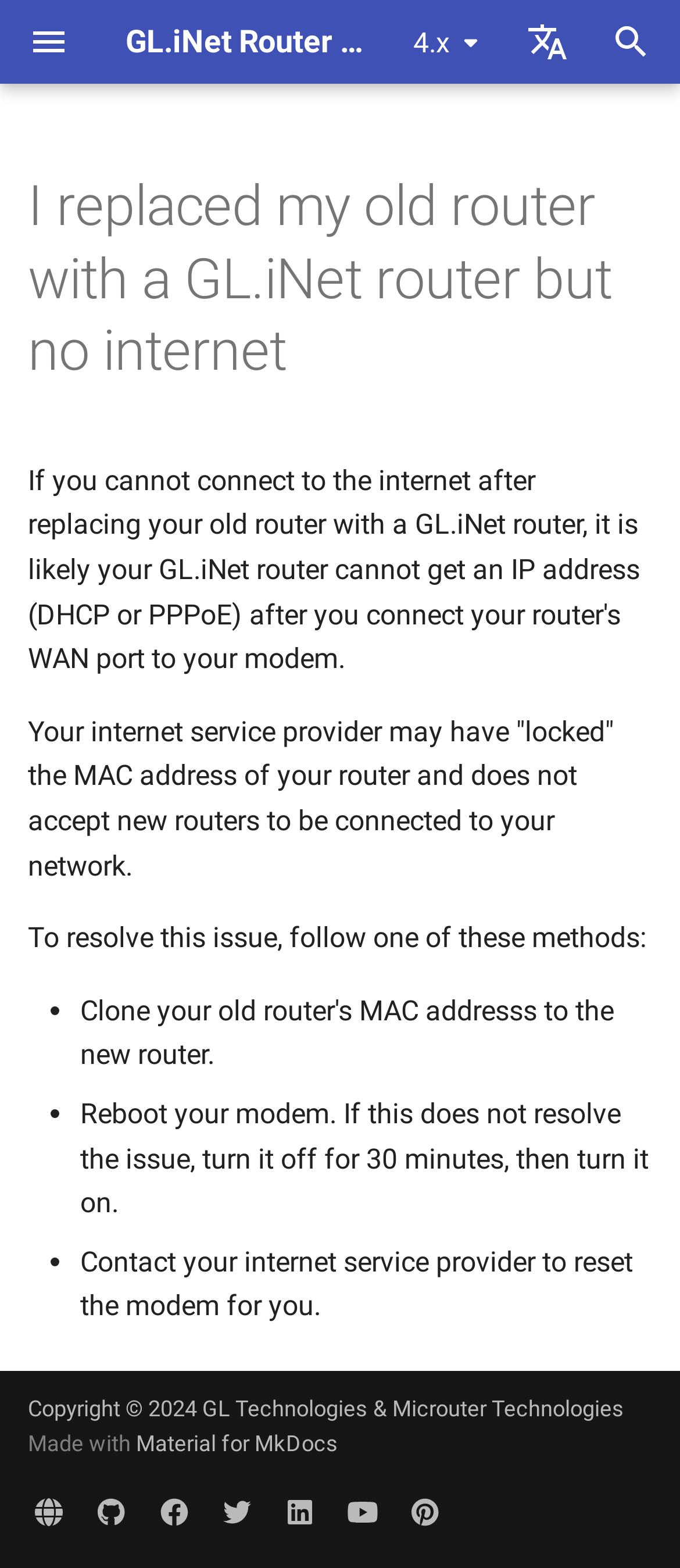Write an extensive caption that covers every aspect of the webpage.

This webpage is a documentation portal for GL.iNet Router products. At the top, there is a header section with a logo, a "Select version" dropdown menu, and a "Select language" dropdown menu. Below the header, there is a search bar with a placeholder text "Type to start searching".

The main content area is divided into two sections. On the left, there is a navigation menu with several categories, including "Common", "Troubleshooting", "Upgrade", "VPN", and "Other". Each category has multiple links to related topics.

On the right, there is a list of router models, including GL-MT6000, GL-XE3000, GL-X3000, and many others. Each model has a link to its documentation.

Below the list of router models, there is an article titled "I replaced my old router with a GL.iNet router but no internet". The article has a heading and a paragraph of text, with a link to a related topic.

Throughout the page, there are several images, including logos and icons, but no prominent images or graphics. The overall layout is organized and easy to navigate, with clear headings and concise text.